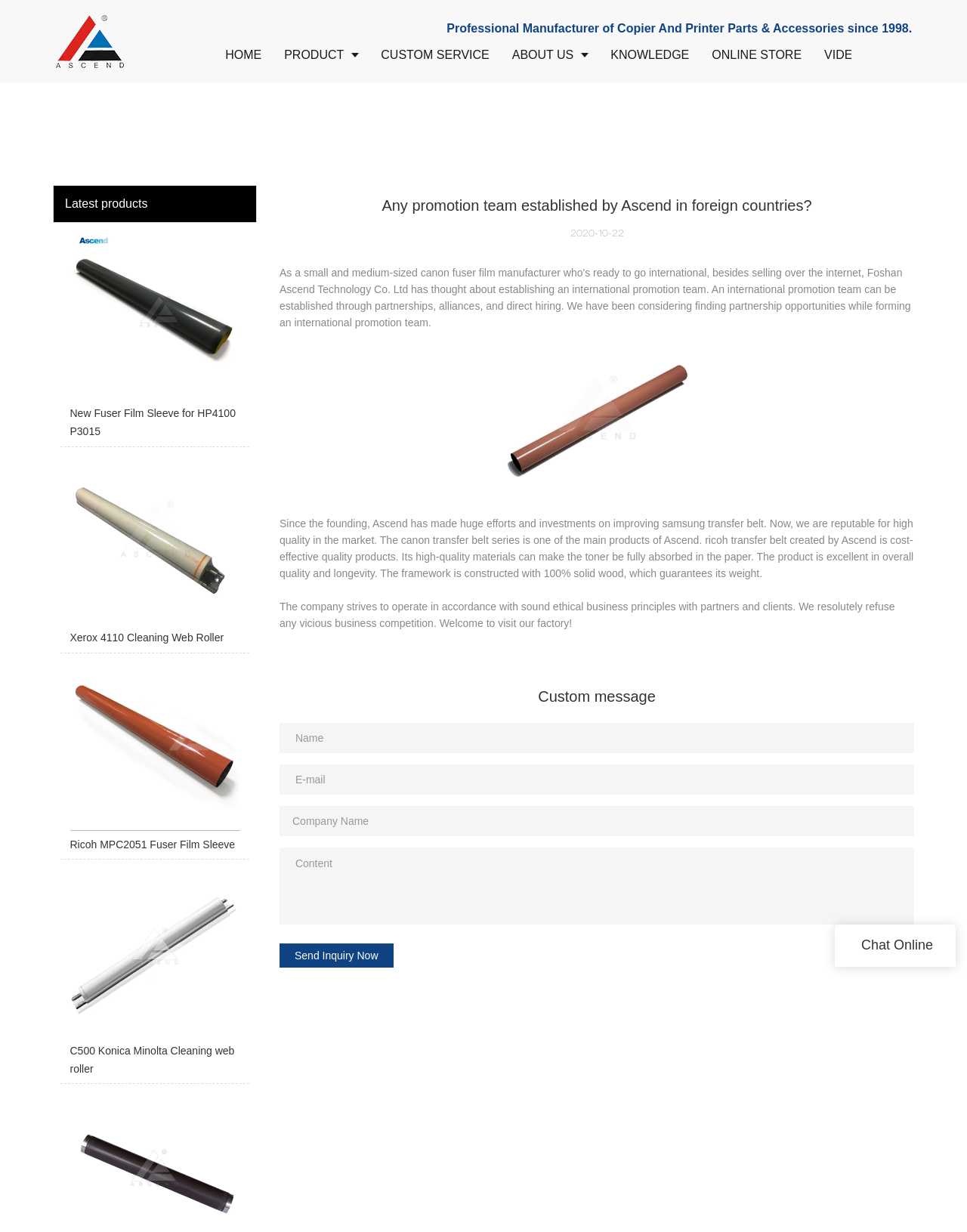How many product links are displayed on the page?
Provide a detailed answer to the question using information from the image.

There are four product links displayed on the page, each with an image and a description, namely 'New Fuser Film Sleeve for HP4100 P3015', 'Xerox 4110 Cleaning Web Roller', 'Ricoh MPC2051 Fuser Film Sleeve', and 'C500 Konica Minolta Cleaning web roller'.